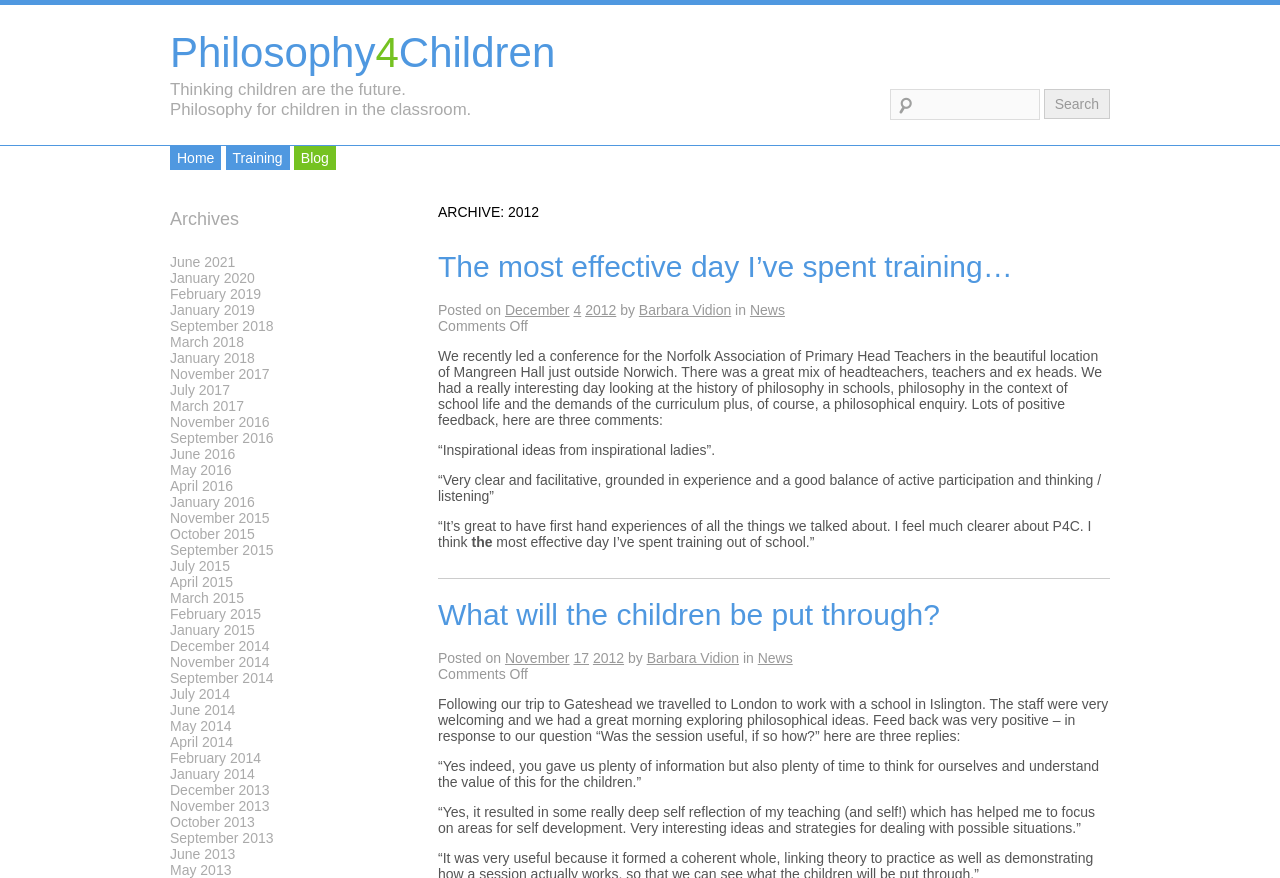Kindly determine the bounding box coordinates for the clickable area to achieve the given instruction: "Read the archive for 2012".

[0.342, 0.226, 0.867, 0.258]